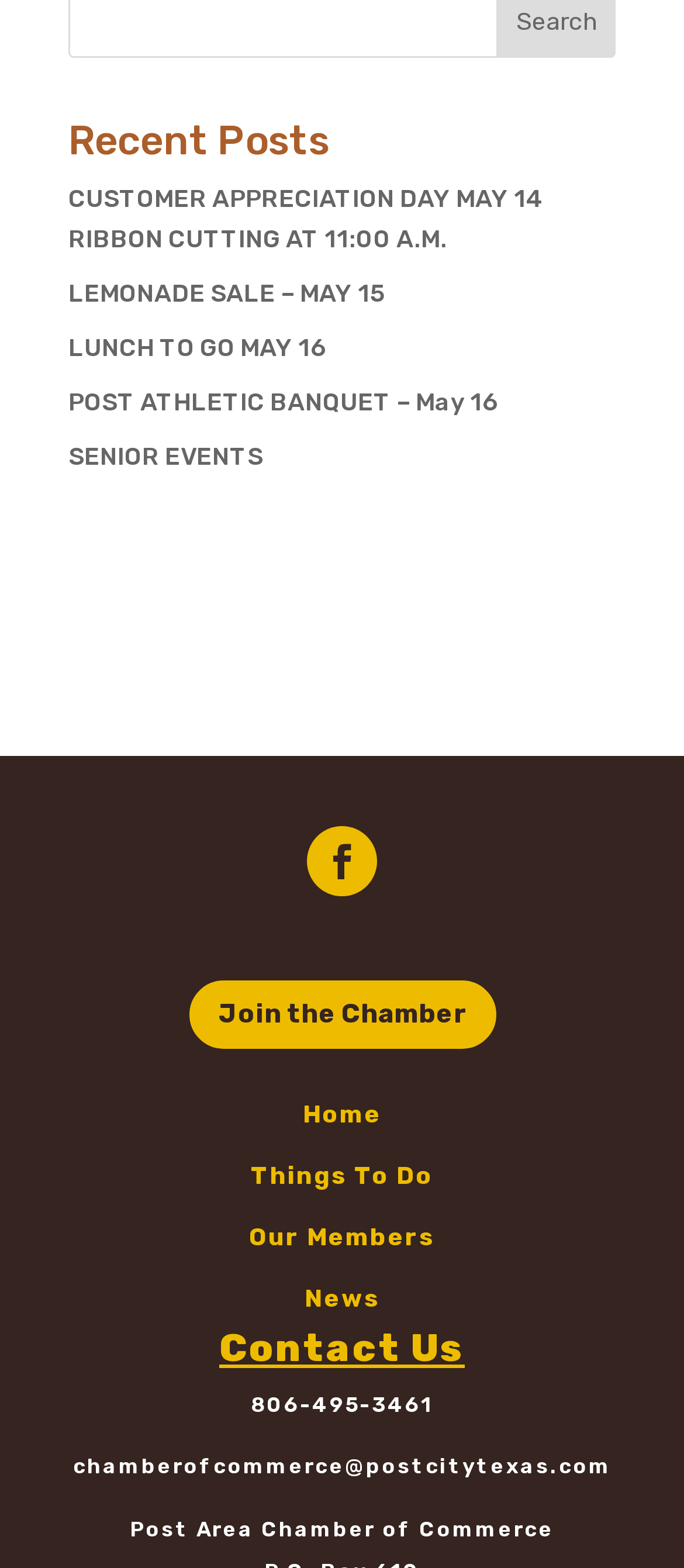Find the bounding box coordinates for the UI element that matches this description: "Our Members".

[0.364, 0.779, 0.636, 0.798]